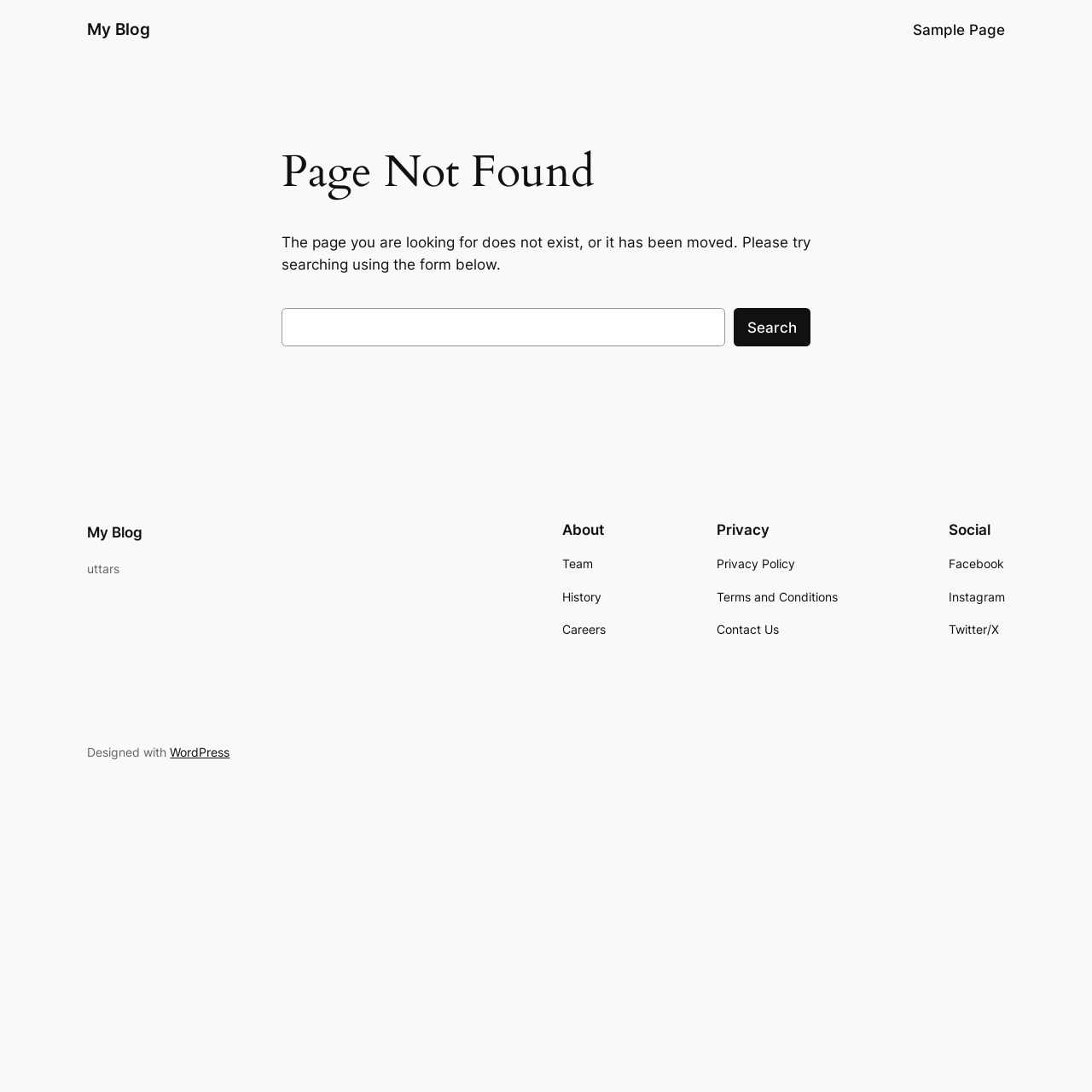What is the purpose of the search form?
Refer to the screenshot and respond with a concise word or phrase.

To find a page